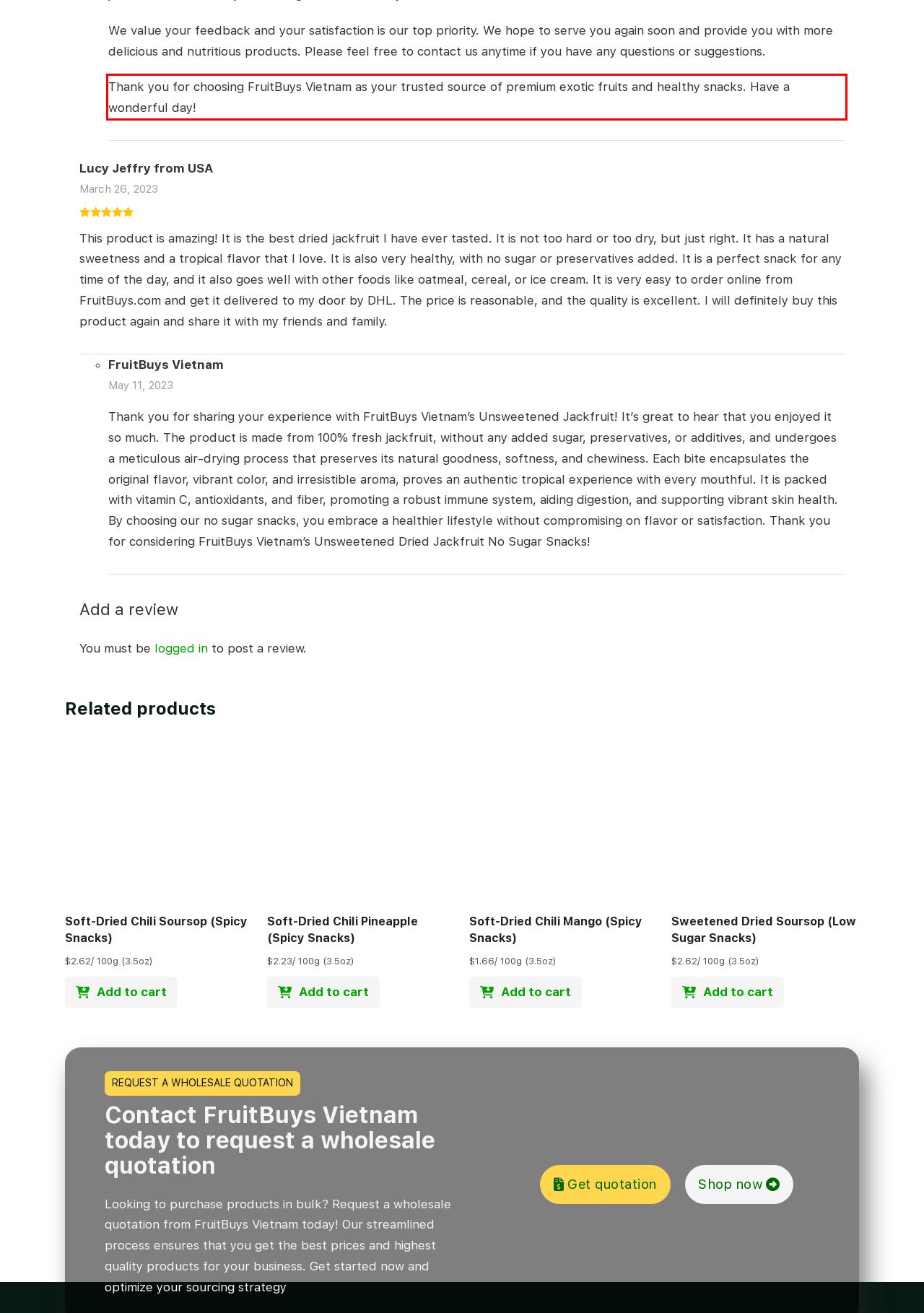Given a screenshot of a webpage with a red bounding box, please identify and retrieve the text inside the red rectangle.

Thank you for choosing FruitBuys Vietnam as your trusted source of premium exotic fruits and healthy snacks. Have a wonderful day!